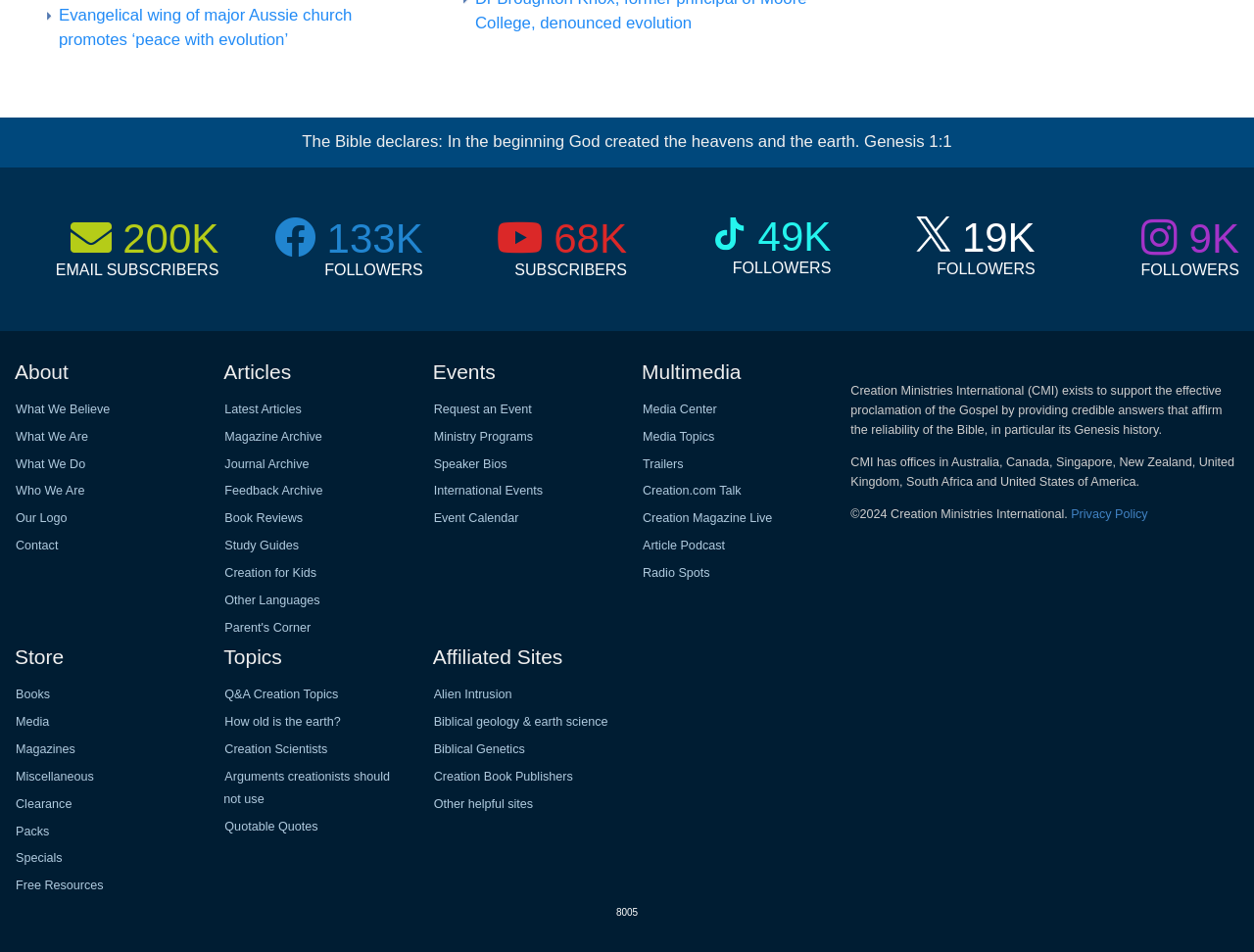Pinpoint the bounding box coordinates of the element to be clicked to execute the instruction: "Click on 'What We Believe'".

[0.001, 0.423, 0.088, 0.437]